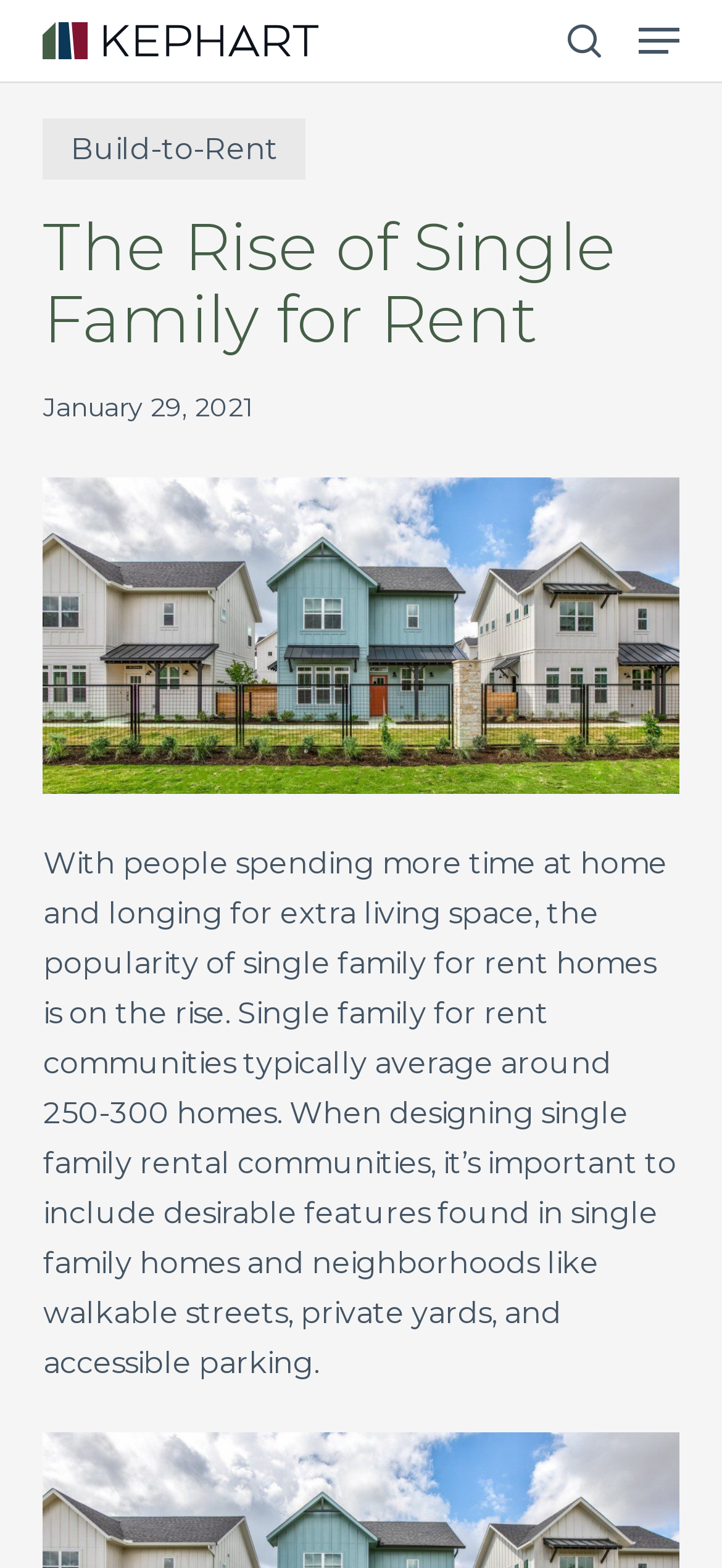What is the purpose of including desirable features in single family rental communities?
Use the information from the screenshot to give a comprehensive response to the question.

The webpage suggests that including desirable features found in single family homes and neighborhoods, such as walkable streets, private yards, and accessible parking, is important when designing single family rental communities, likely to attract residents who value these features.